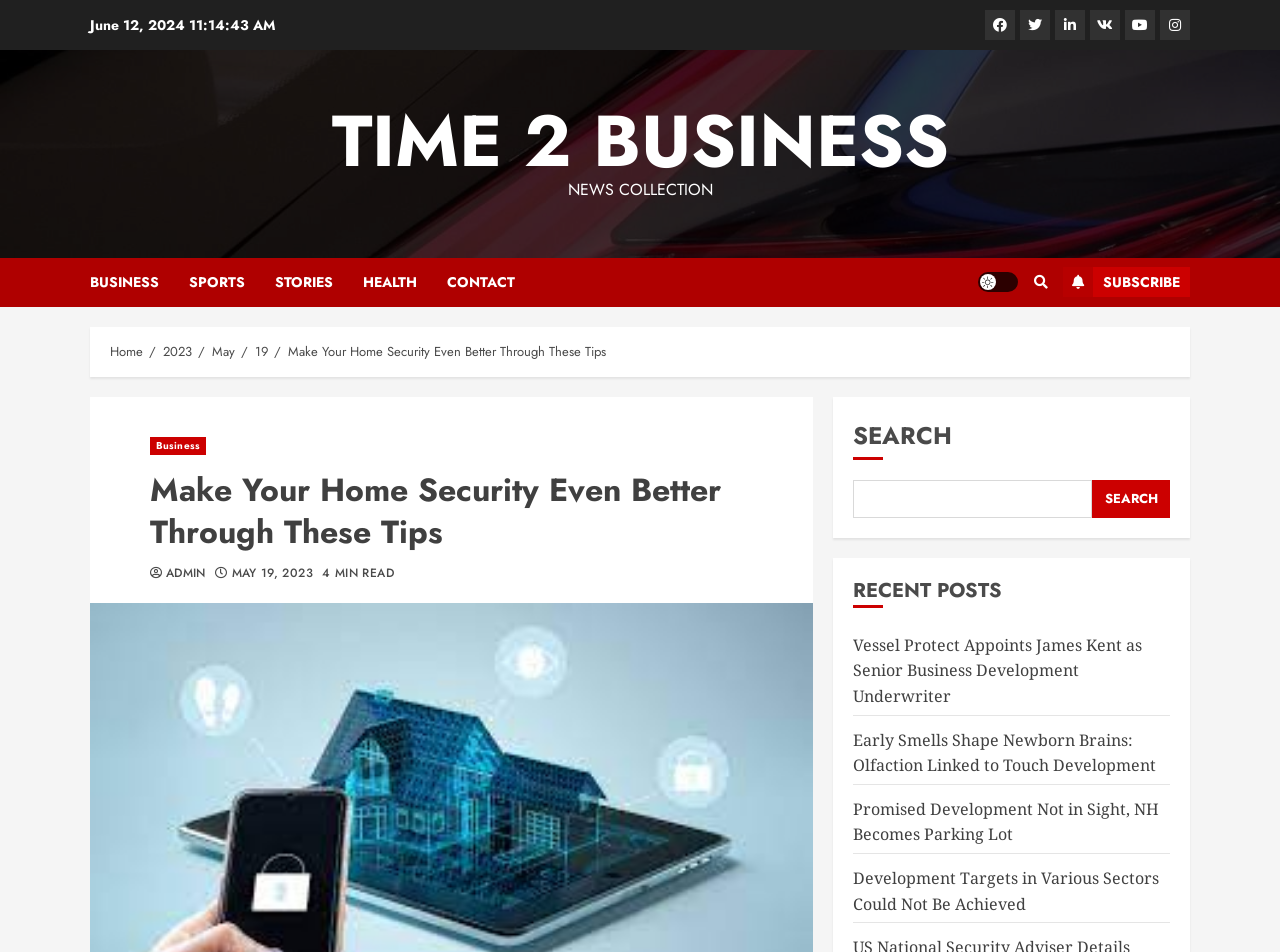Please give a succinct answer to the question in one word or phrase:
What is the date of the current article?

May 19, 2023